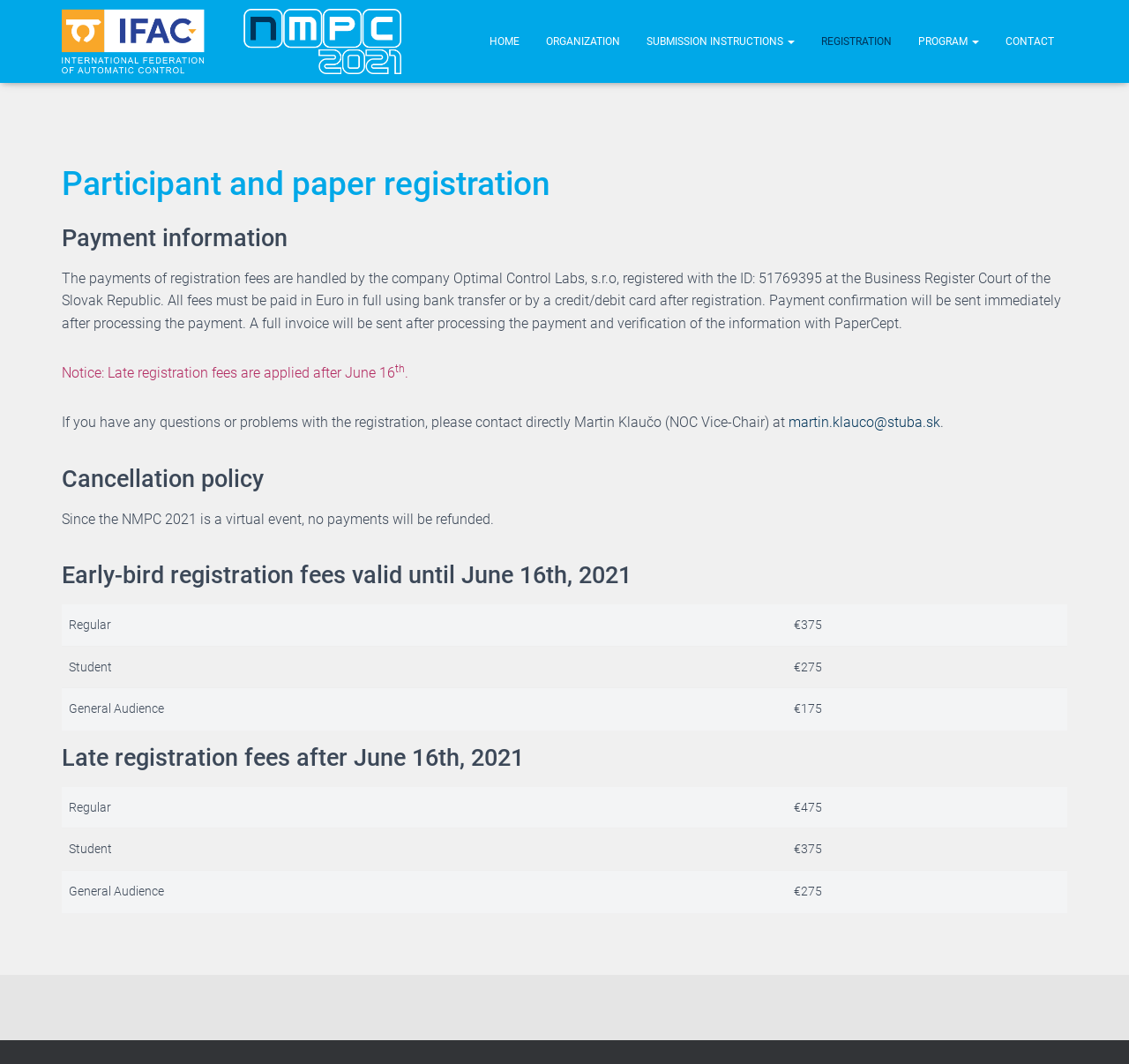Using the provided element description "Organization", determine the bounding box coordinates of the UI element.

[0.472, 0.018, 0.561, 0.06]